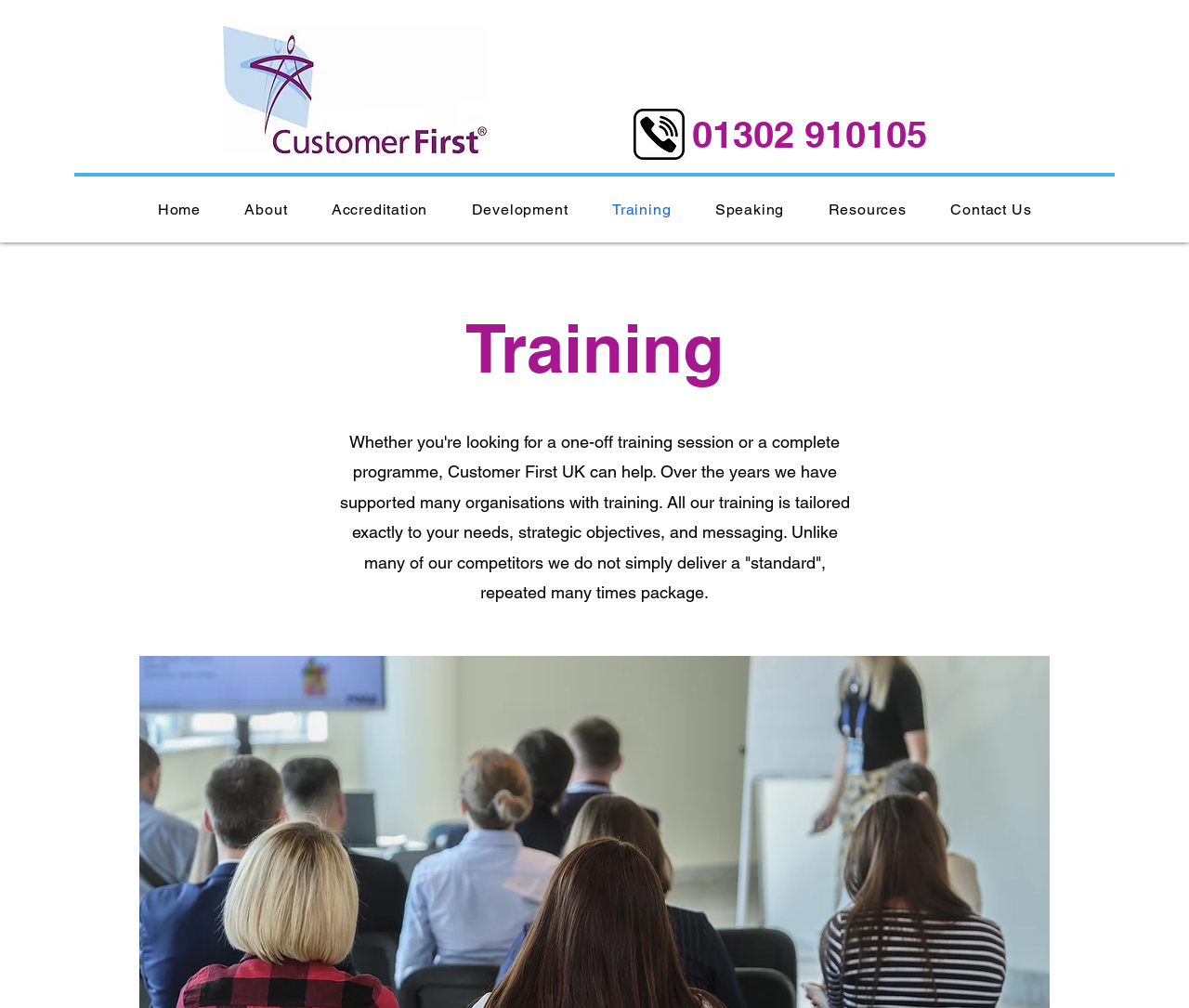Answer in one word or a short phrase: 
Is the 'About' link a dropdown menu?

Yes